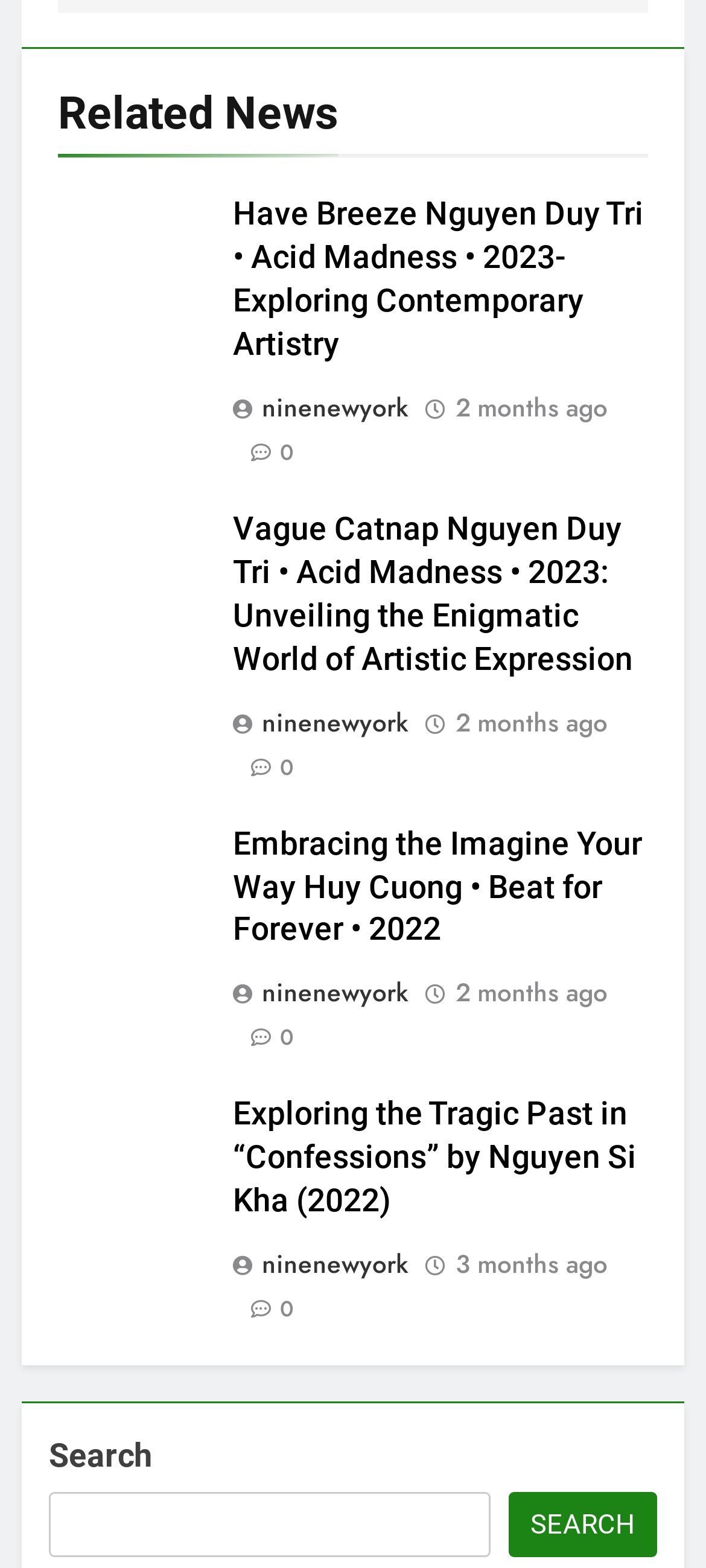Please provide a one-word or short phrase answer to the question:
How many figures are on this webpage?

4